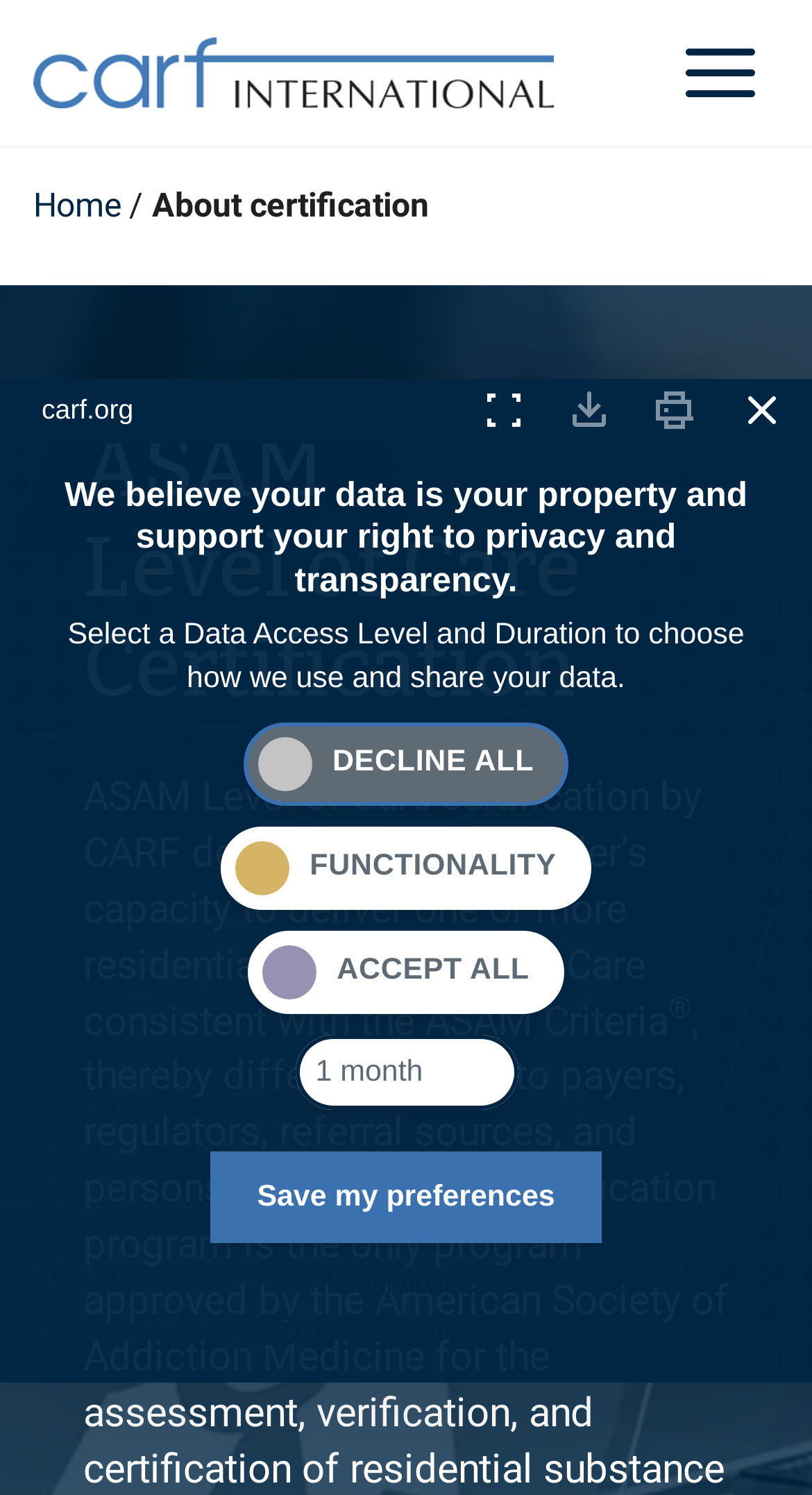How many buttons are available in the alertdialog?
Answer the question with just one word or phrase using the image.

Five